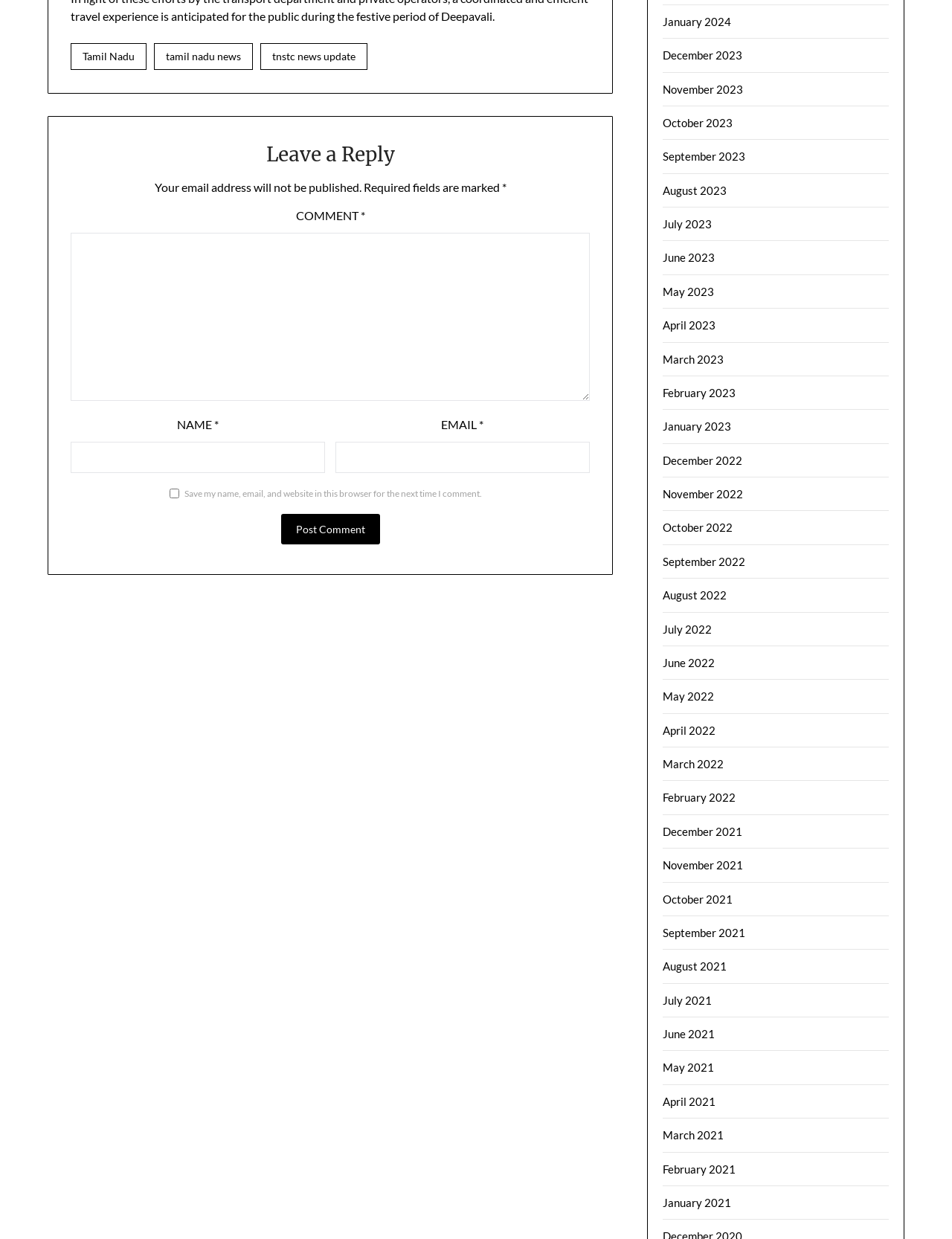Please determine the bounding box coordinates for the element with the description: "parent_node: EMAIL * aria-describedby="email-notes" name="email"".

[0.352, 0.357, 0.619, 0.382]